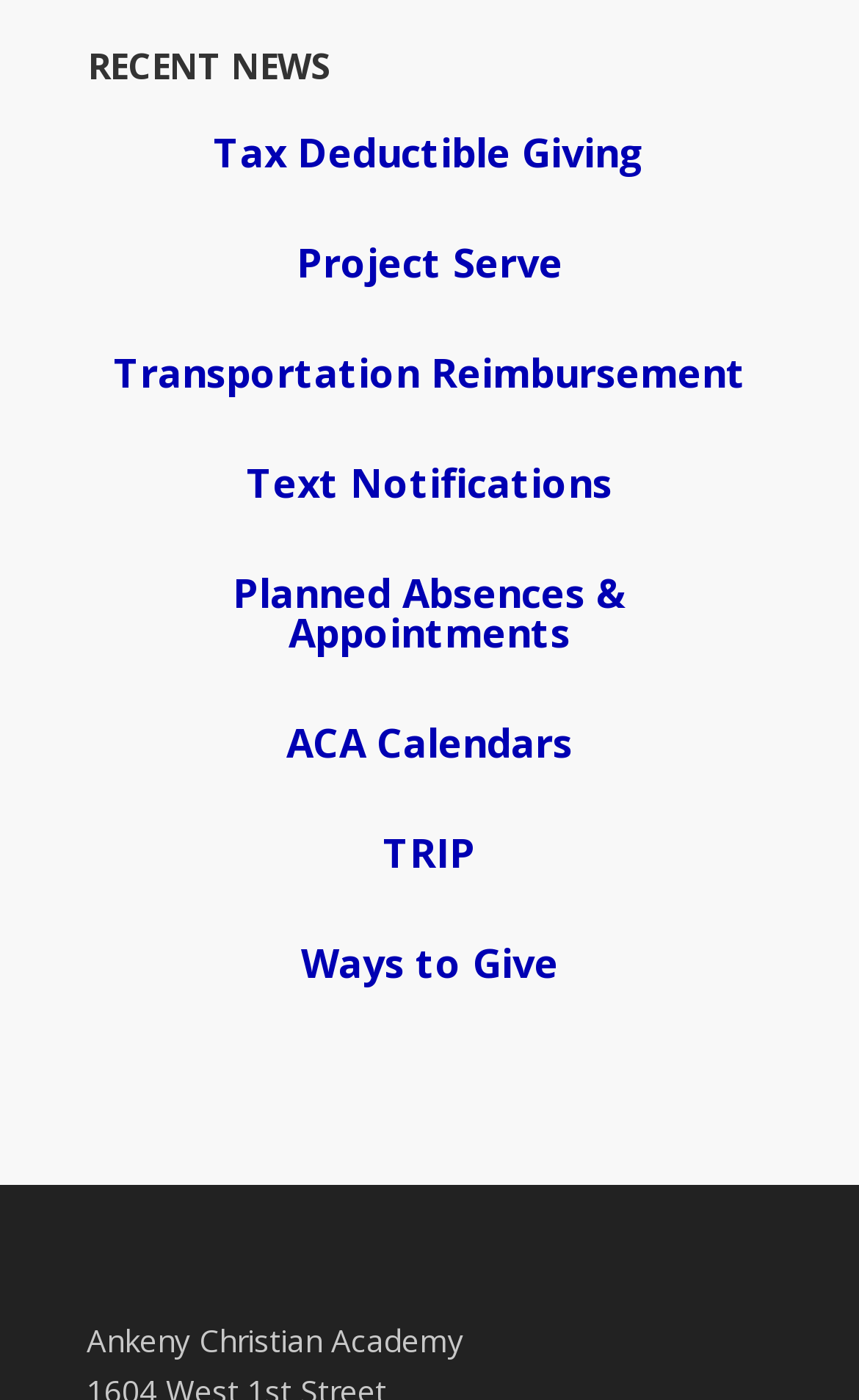Locate the UI element that matches the description Forum in the webpage screenshot. Return the bounding box coordinates in the format (top-left x, top-left y, bottom-right x, bottom-right y), with values ranging from 0 to 1.

None